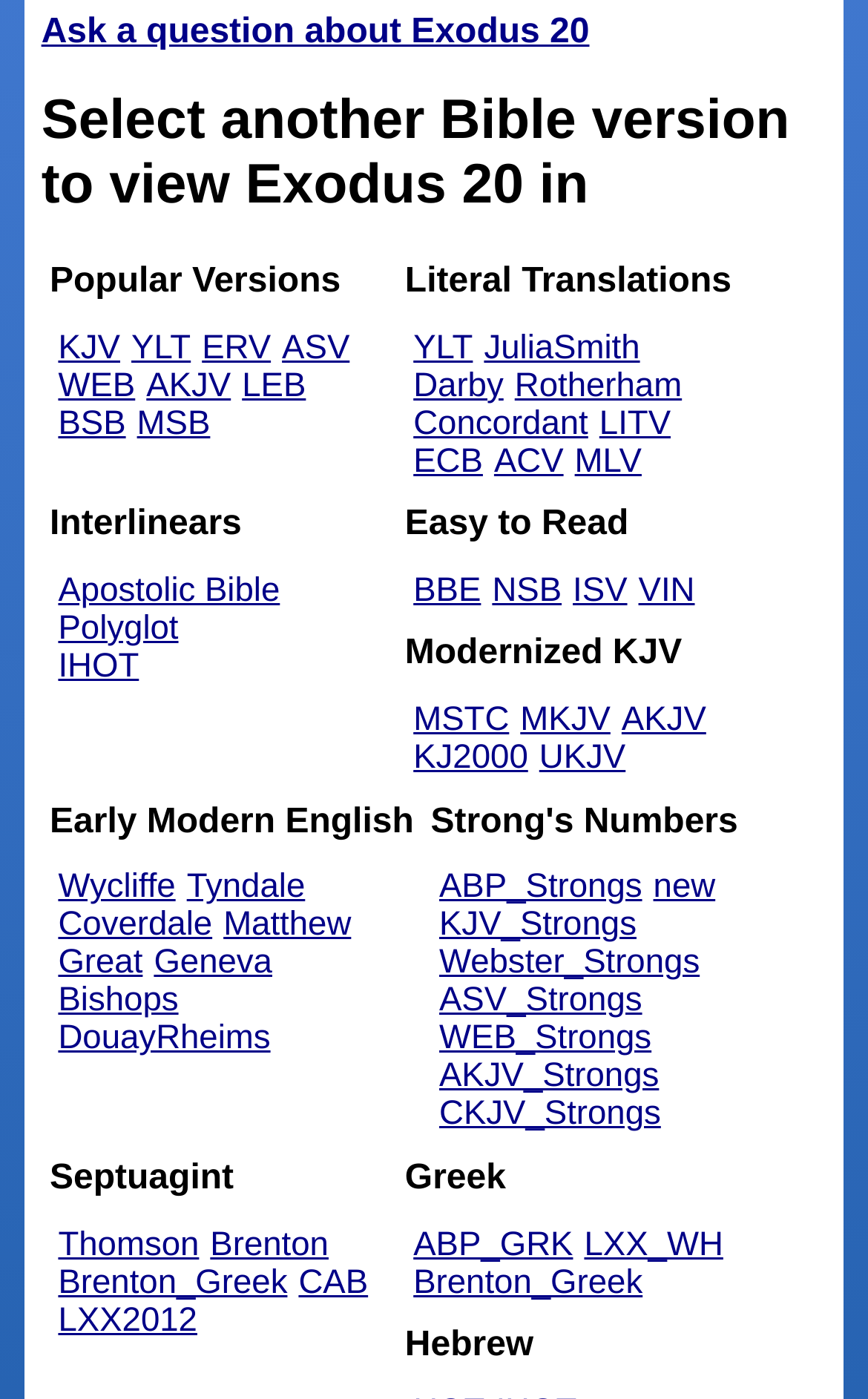Please answer the following question using a single word or phrase: 
What is the last Bible version listed under 'Early Modern English'?

DouayRheims